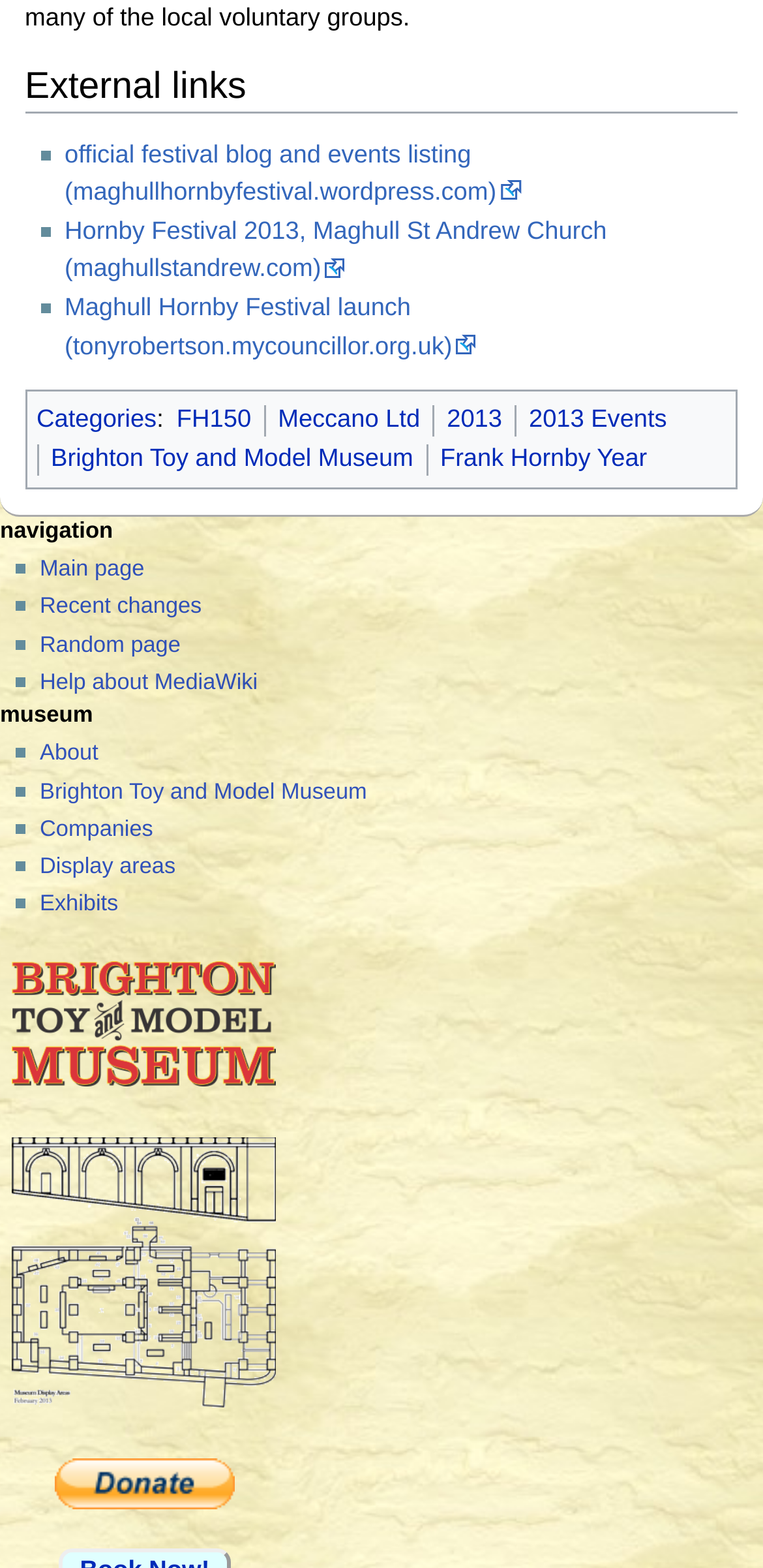Refer to the screenshot and answer the following question in detail:
What is the purpose of the 'Donate' link?

I inferred the answer by looking at the 'Donate' link and its associated image, which suggests that it is for making donations to the museum.